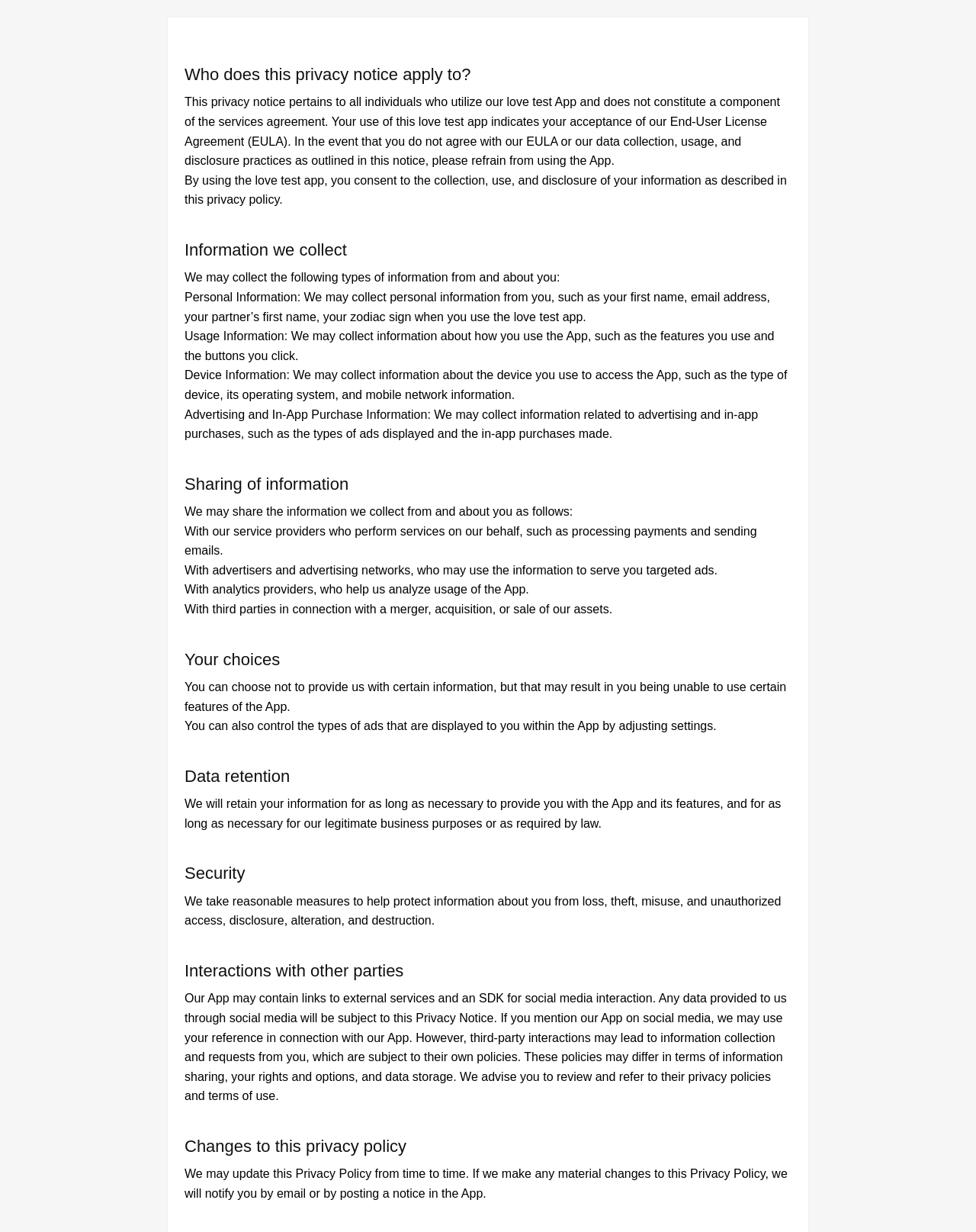Please provide a one-word or short phrase answer to the question:
What happens if the privacy policy is updated?

Users will be notified